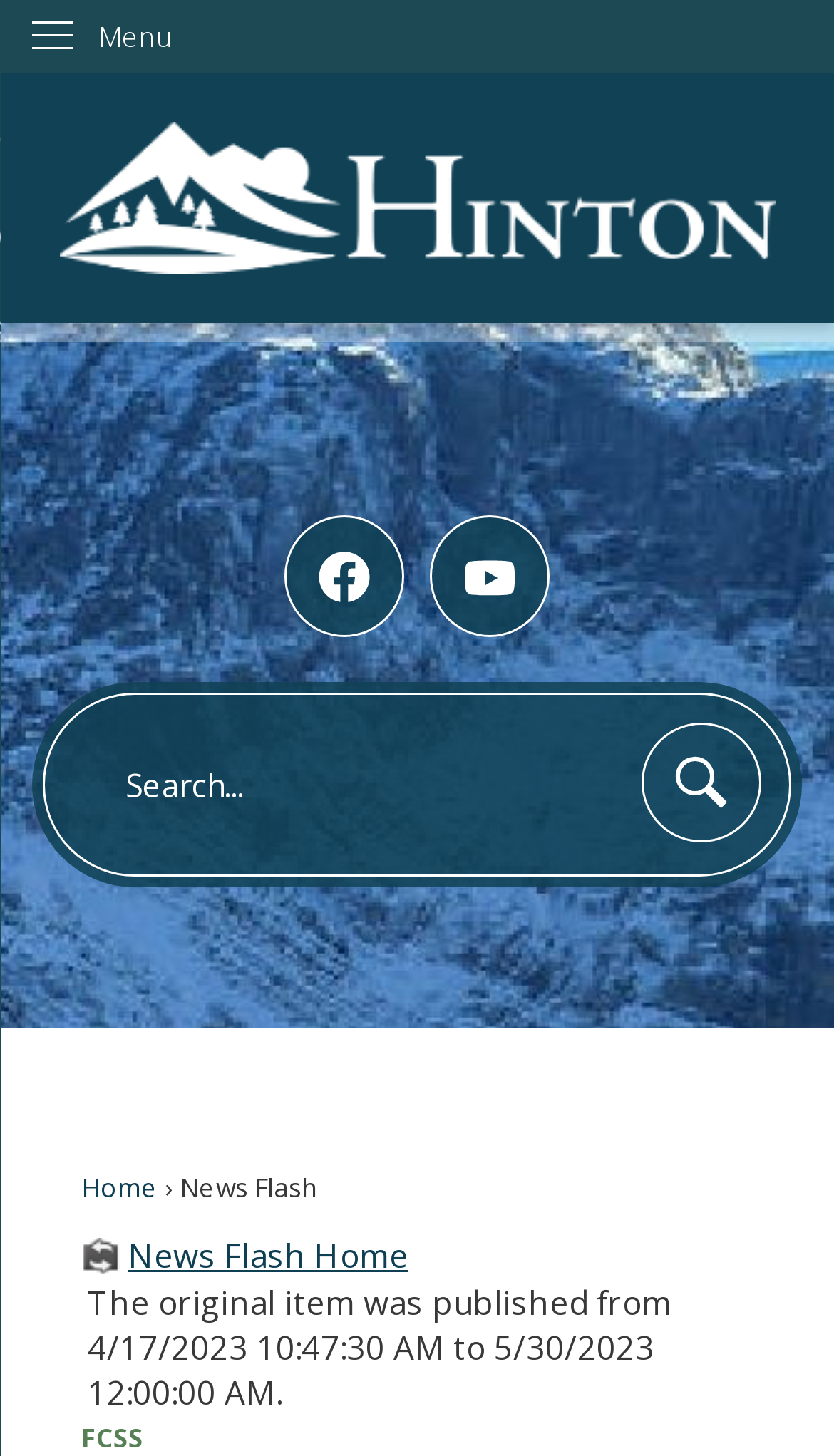Explain the webpage's layout and main content in detail.

The webpage is about the Friendly Visitor & Caller Program, which aims to make meaningful connections. At the top left corner, there is a "Skip to Main Content" link. Next to it, a vertical menu is located, with a "Menu" label. 

Below the menu, a prominent "Home Page" link is situated, accompanied by an image. On the same horizontal level, there are two social media links, "Facebook Opens in new window" and "YouTube Opens in new window", each with its corresponding image.

A search region is positioned in the middle of the page, containing a search textbox and a "Search" button with an image. The search region spans almost the entire width of the page.

At the bottom of the page, there are several links and text elements. A "Home" link is situated on the left, followed by a "News Flash" label. A "News Flash Home" link is located on the right side of the page. Below these elements, a paragraph of text describes the publication date of an item, from April 17, 2023, to May 30, 2023.